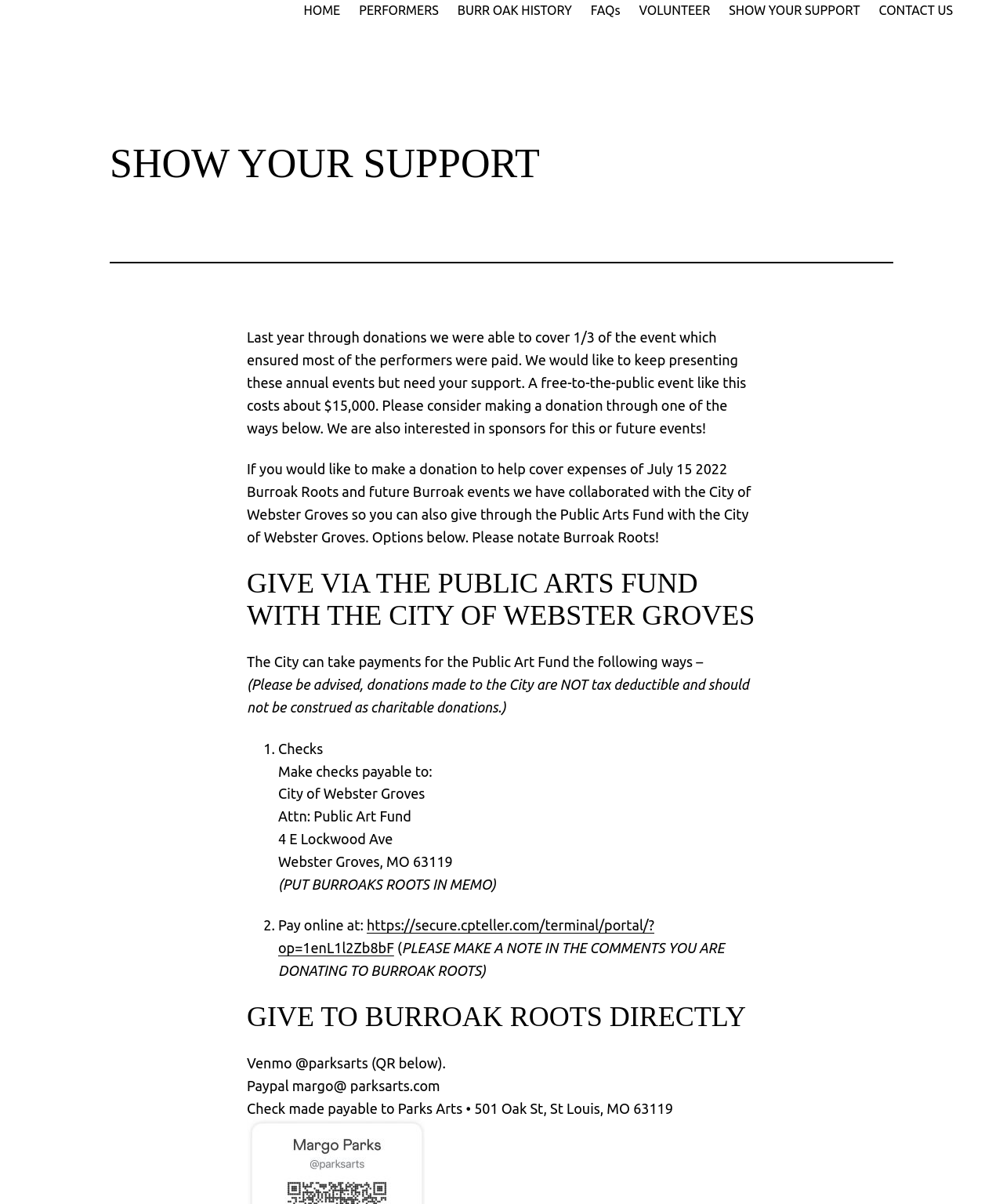Find the bounding box coordinates of the element you need to click on to perform this action: 'Click on the link to make a donation to Burroak Roots directly'. The coordinates should be represented by four float values between 0 and 1, in the format [left, top, right, bottom].

[0.246, 0.895, 0.439, 0.908]